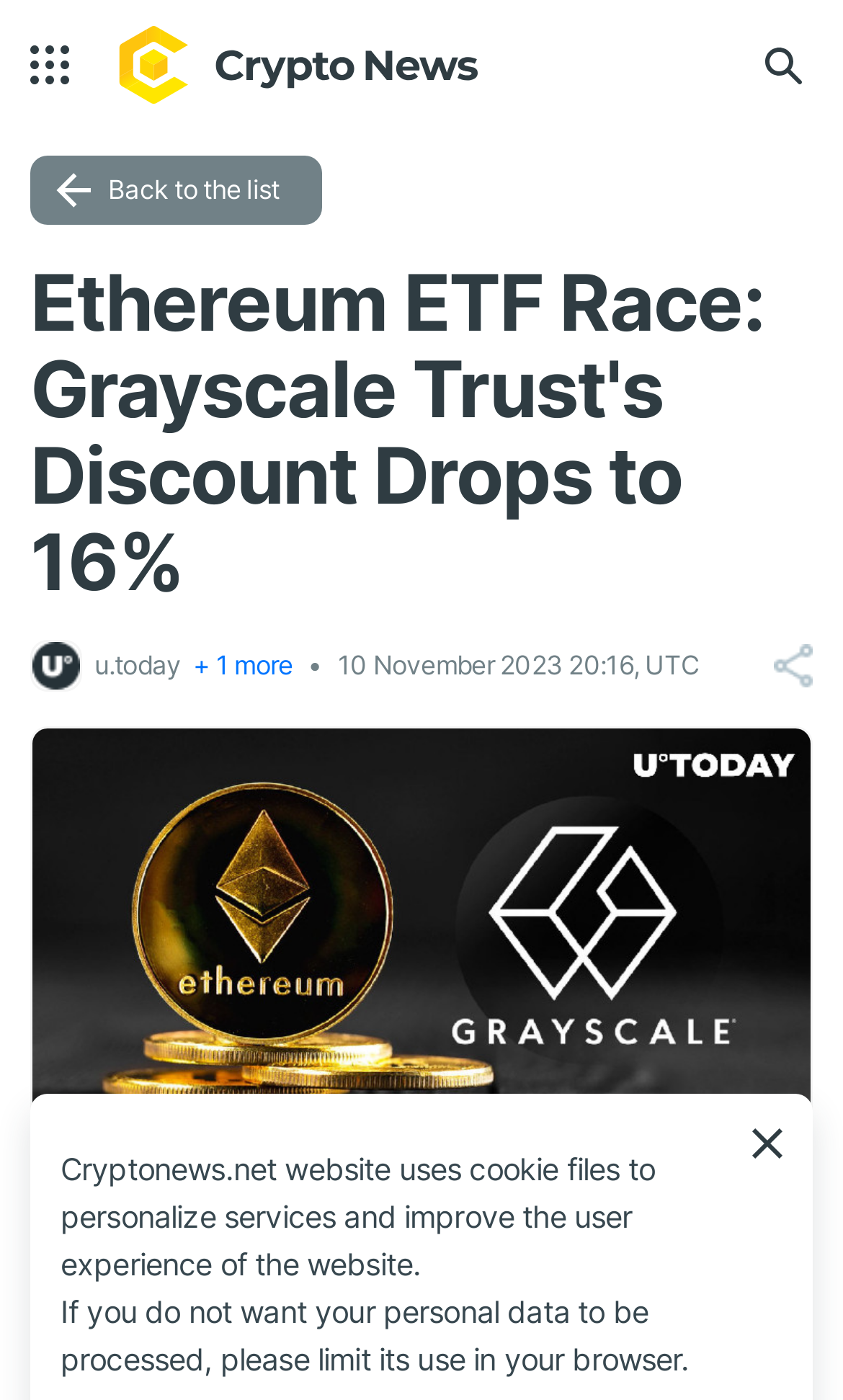Identify the bounding box for the UI element described as: "alt="logo"". The coordinates should be four float numbers between 0 and 1, i.e., [left, top, right, bottom].

[0.136, 0.019, 0.567, 0.074]